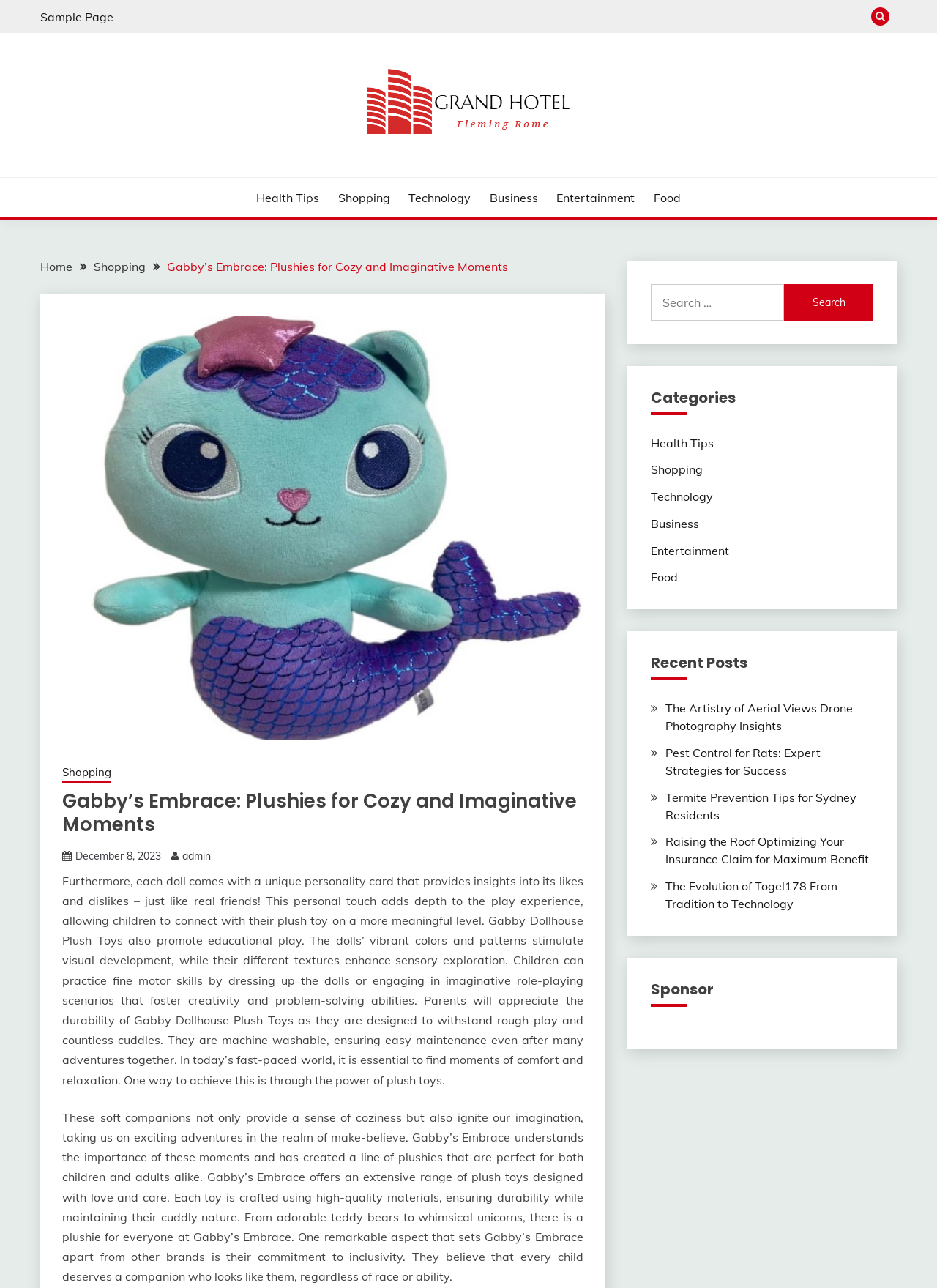What is the name of the plush toy brand?
Ensure your answer is thorough and detailed.

The name of the plush toy brand can be found in the heading 'Gabby’s Embrace: Plushies for Cozy and Imaginative Moments' and also in the image description 'Gabby's Embrace: Plushies for Cozy and Imaginative Moments'.